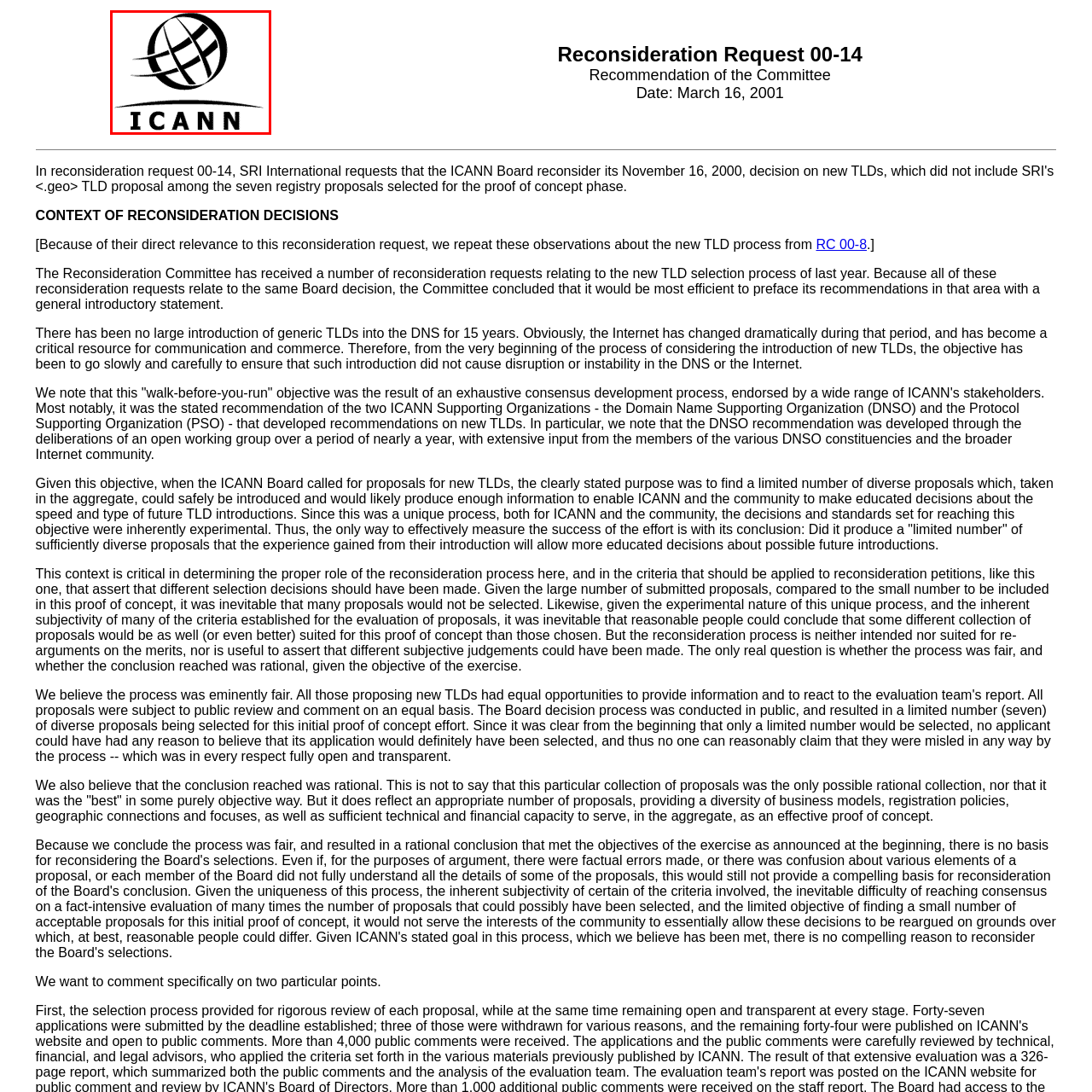Provide a comprehensive description of the image highlighted within the red bounding box.

The image displays the logo of ICANN (the Internet Corporation for Assigned Names and Numbers). This black and white logo features a stylized globe design that conveys a sense of motion, symbolizing ICANN's role in the global internet community. Below the globe, the acronym "ICANN" is prominently featured, underscoring the organization's mission to coordinate and manage the domain name system and other technical aspects of internet governance. This logo is associated with ICANN's various activities, including policy development and the oversight of the expansion of top-level domains.